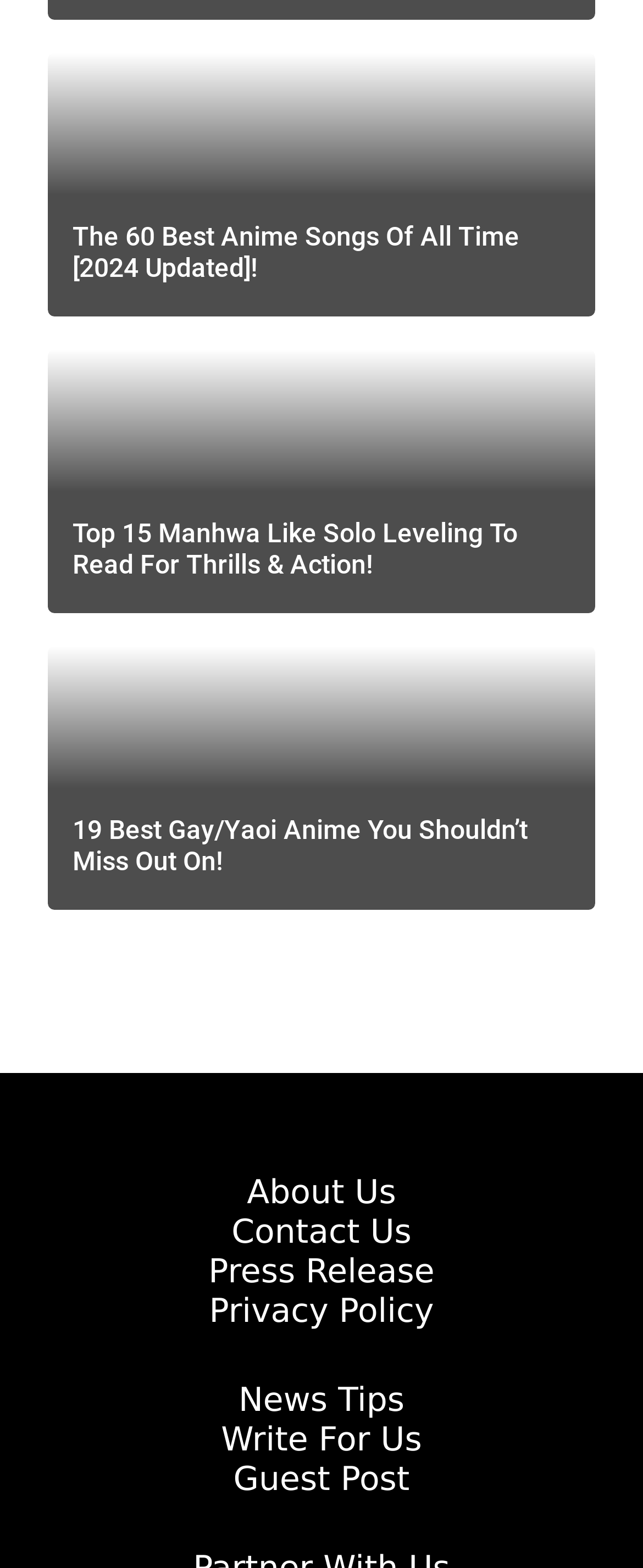Given the element description "Guest Post", identify the bounding box of the corresponding UI element.

[0.363, 0.93, 0.637, 0.955]